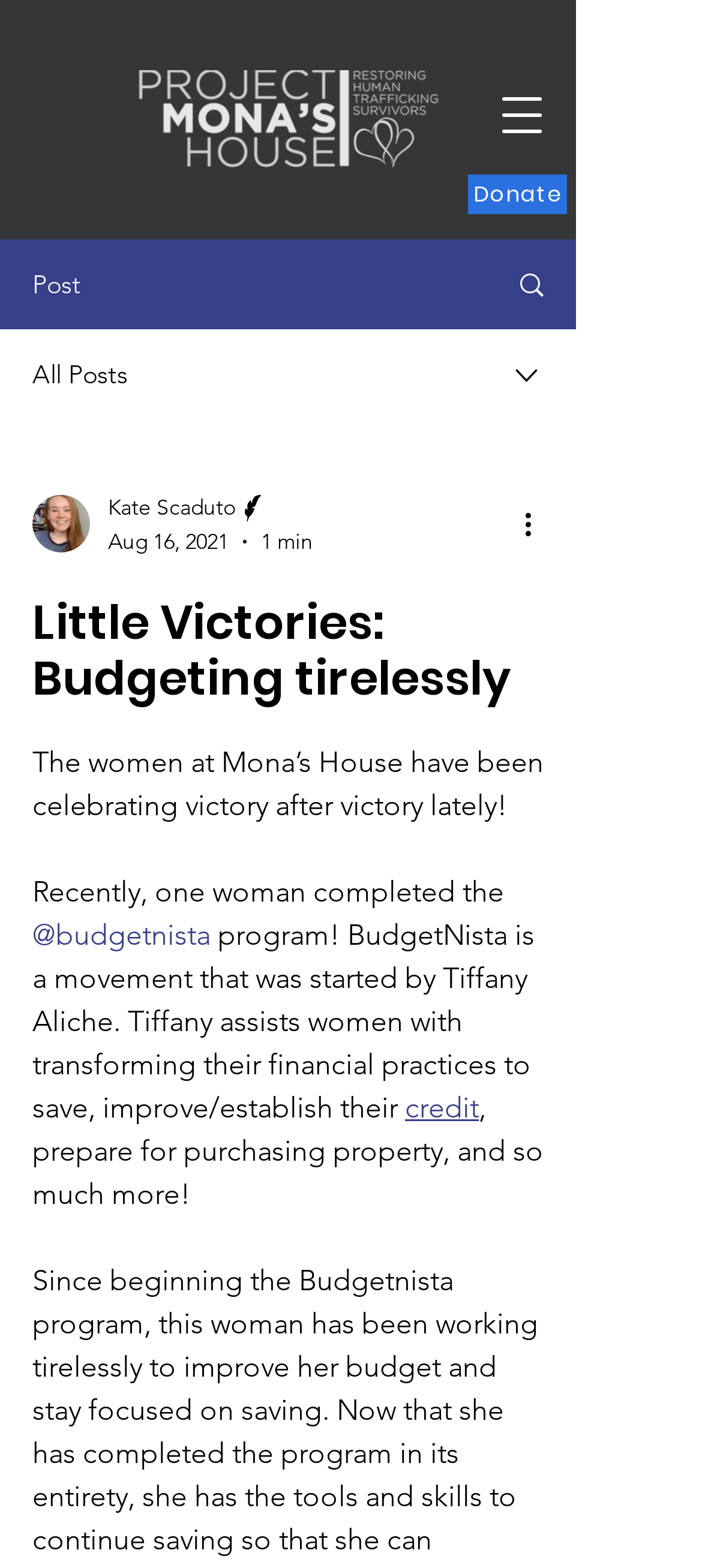Please find the bounding box coordinates of the element that must be clicked to perform the given instruction: "Select a writer". The coordinates should be four float numbers from 0 to 1, i.e., [left, top, right, bottom].

[0.0, 0.21, 0.821, 0.267]